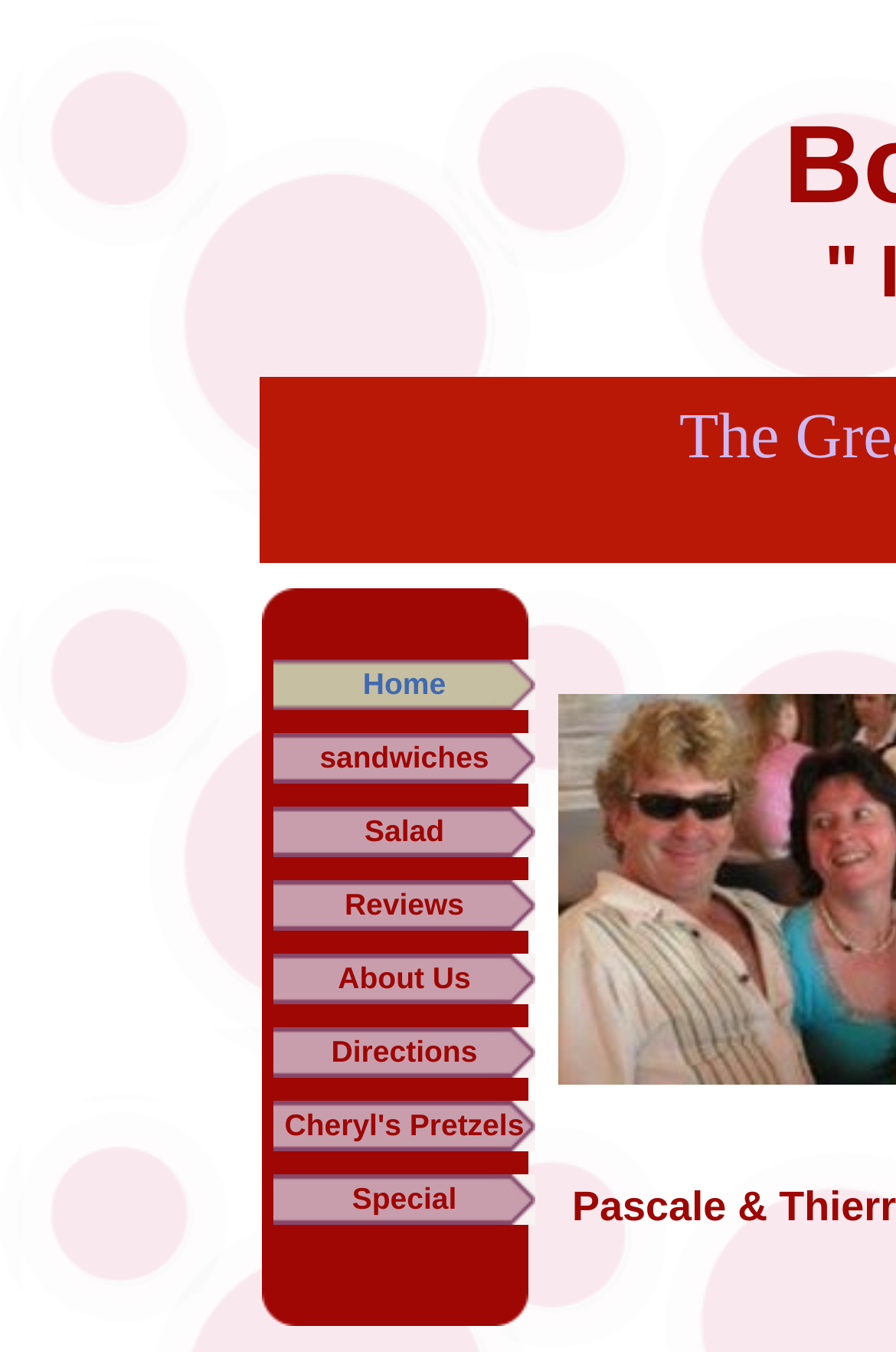Indicate the bounding box coordinates of the element that must be clicked to execute the instruction: "View the Salads page". The coordinates should be given as four float numbers between 0 and 1, i.e., [left, top, right, bottom].

[0.305, 0.597, 0.597, 0.634]